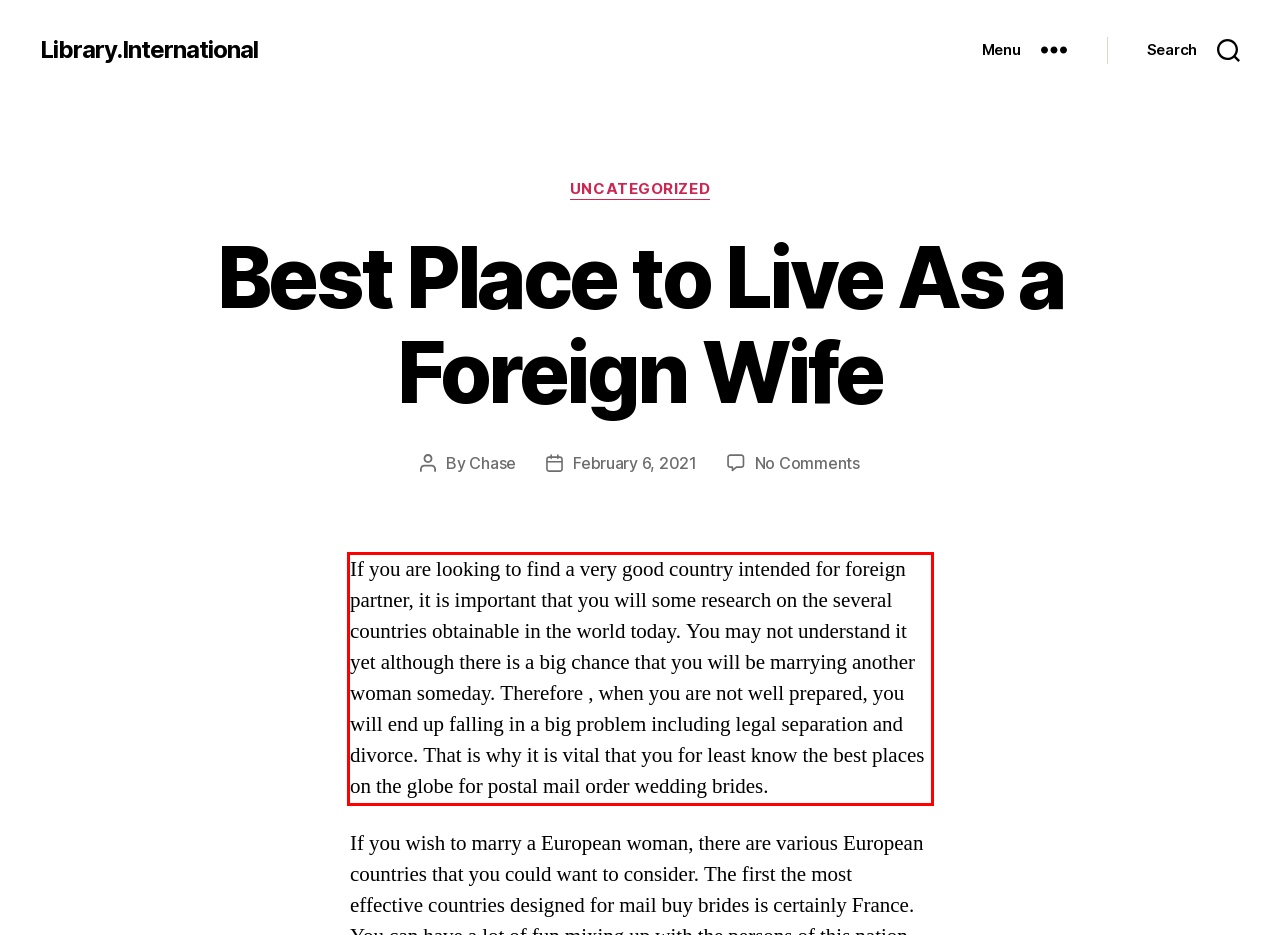Given the screenshot of a webpage, identify the red rectangle bounding box and recognize the text content inside it, generating the extracted text.

If you are looking to find a very good country intended for foreign partner, it is important that you will some research on the several countries obtainable in the world today. You may not understand it yet although there is a big chance that you will be marrying another woman someday. Therefore , when you are not well prepared, you will end up falling in a big problem including legal separation and divorce. That is why it is vital that you for least know the best places on the globe for postal mail order wedding brides.